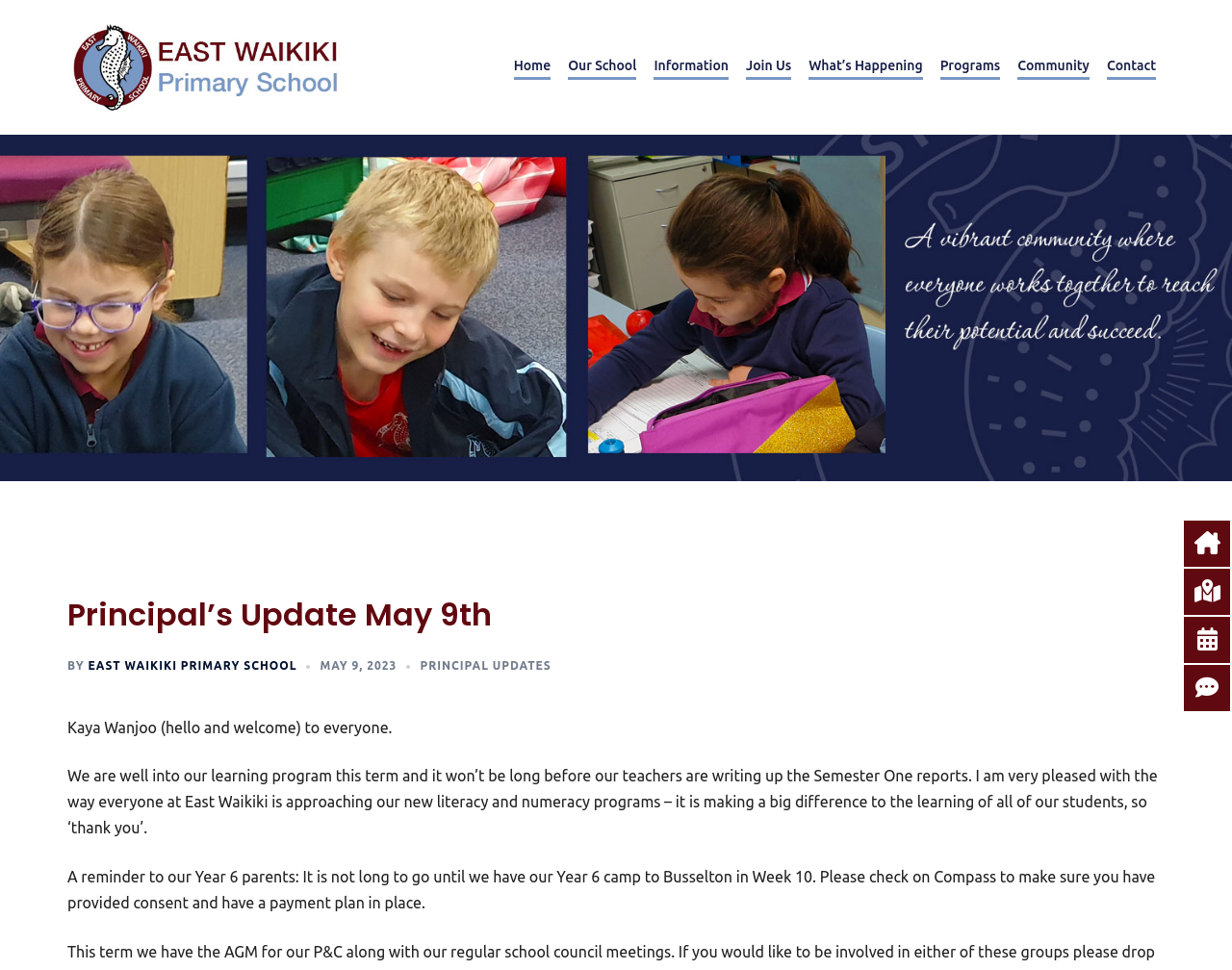What is the author of the update?
Refer to the image and give a detailed answer to the question.

The heading 'Principal’s Update May 9th' suggests that the author of the update is the principal of the school.